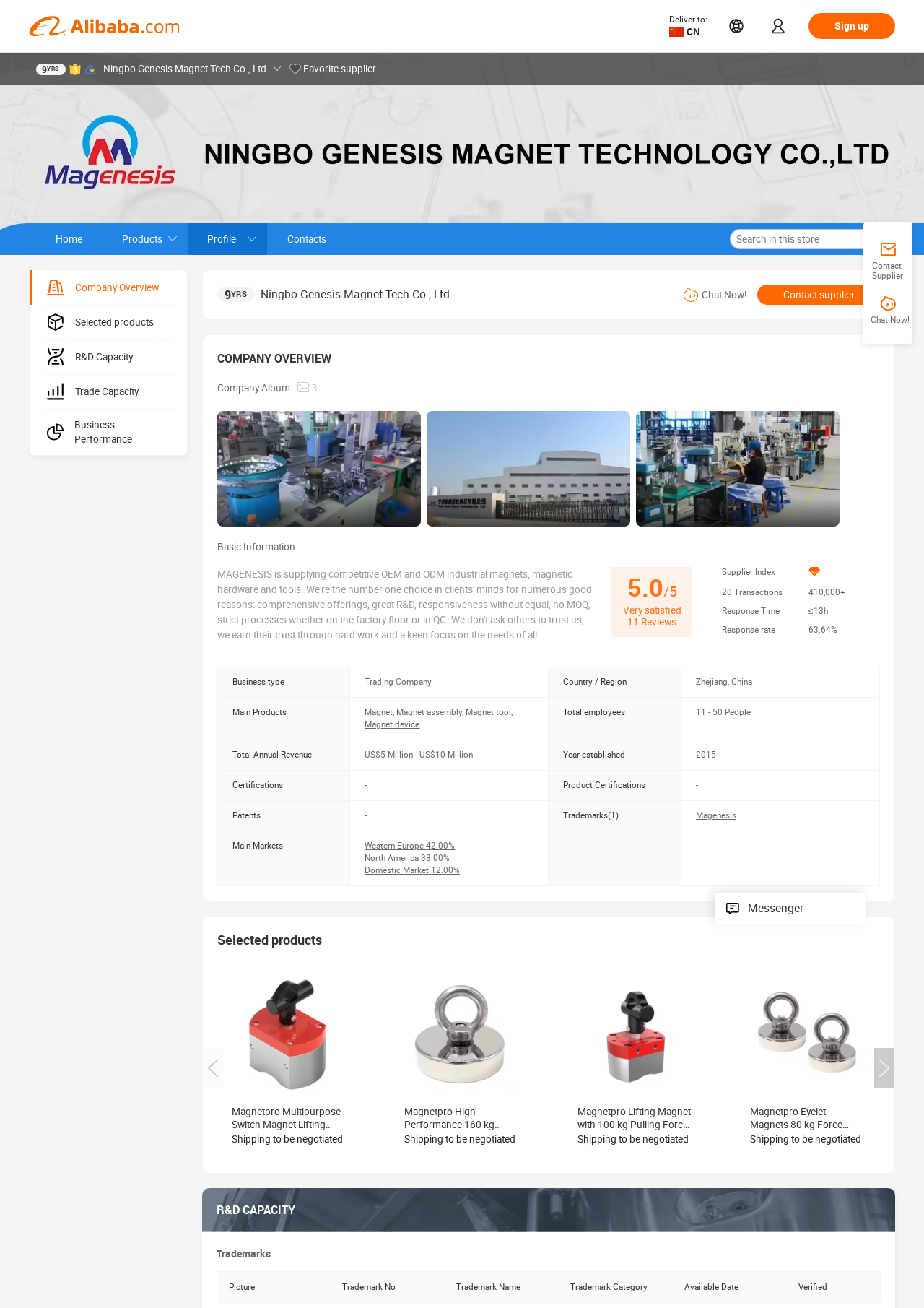Generate a thorough description of the webpage.

The webpage is about Ningbo Genesis Magnet Tech Co., Ltd., a company that supplies industrial magnets, magnetic hardware, and tools. At the top of the page, there is a navigation menu with links to "Home", "Products", "Profile", and "Contacts". Below the navigation menu, there is a search bar and a button to search within the store.

On the left side of the page, there are several sections, including "Company Overview", "Selected products", "R&D Capacity", "Trade Capacity", and "Business Performance", each with a corresponding icon.

The main content of the page is divided into several sections. The first section is about the company's basic information, including its business type, country/region, main products, total employees, total annual revenue, and year established. This information is presented in a table format.

The next section is about the company's profile, which includes a detailed description of its business, research and development capabilities, and quality control processes. There is also a link to "5.0/5 Very satisfied 11 Reviews" and a supplier index with ratings and statistics.

Below the company profile, there is a section with links to "9 YRS" and "Favorite supplier", as well as a button to "Contact supplier". There is also an image and a link to "Chat Now!".

At the bottom of the page, there is a section with the company's album, which has three images.